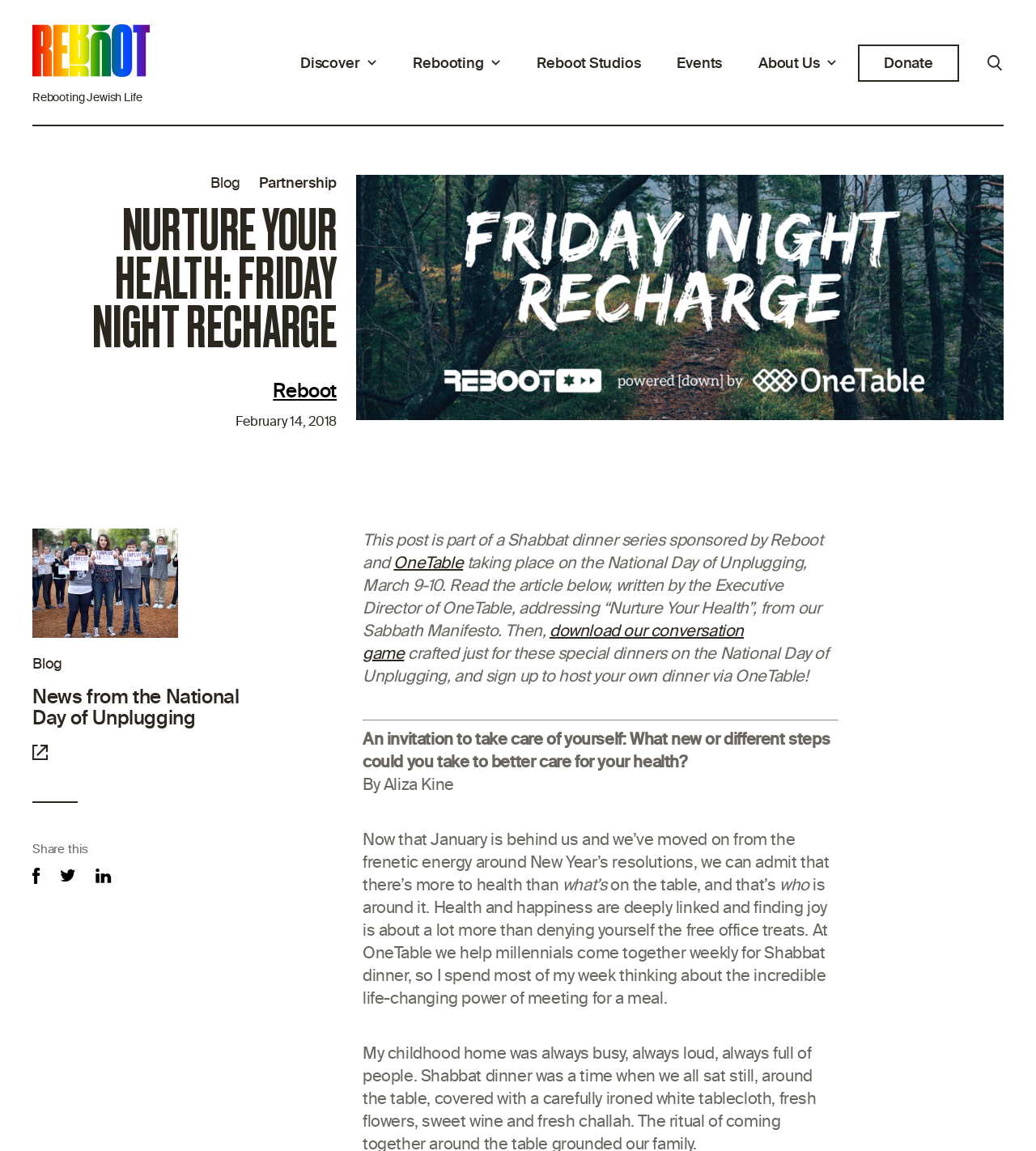Locate the bounding box coordinates of the area that needs to be clicked to fulfill the following instruction: "Donate to Reboot". The coordinates should be in the format of four float numbers between 0 and 1, namely [left, top, right, bottom].

[0.828, 0.039, 0.926, 0.071]